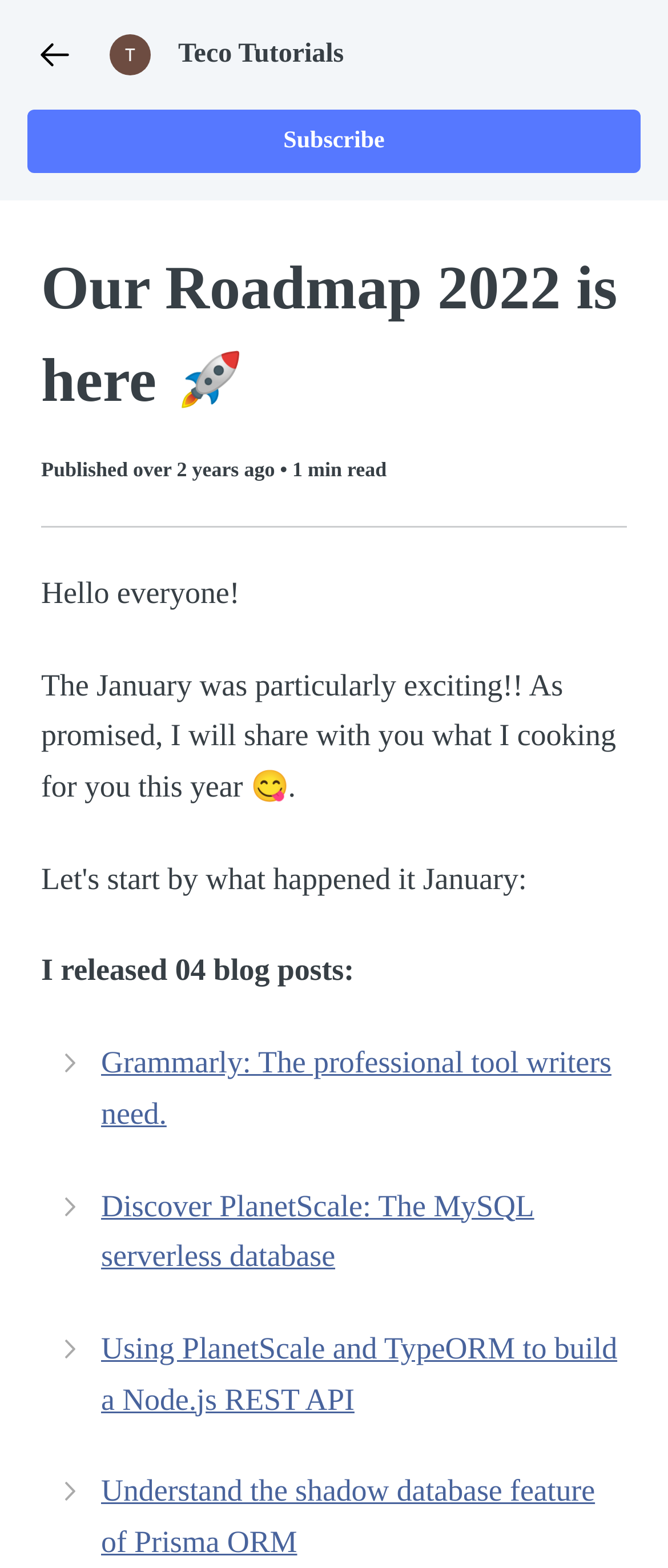Based on the element description "parent_node: Teco Tutorials", predict the bounding box coordinates of the UI element.

[0.041, 0.017, 0.123, 0.052]